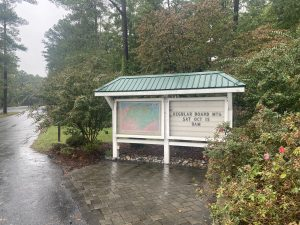Answer the question below with a single word or a brief phrase: 
What is the scheduled date for the local board meeting?

October 15